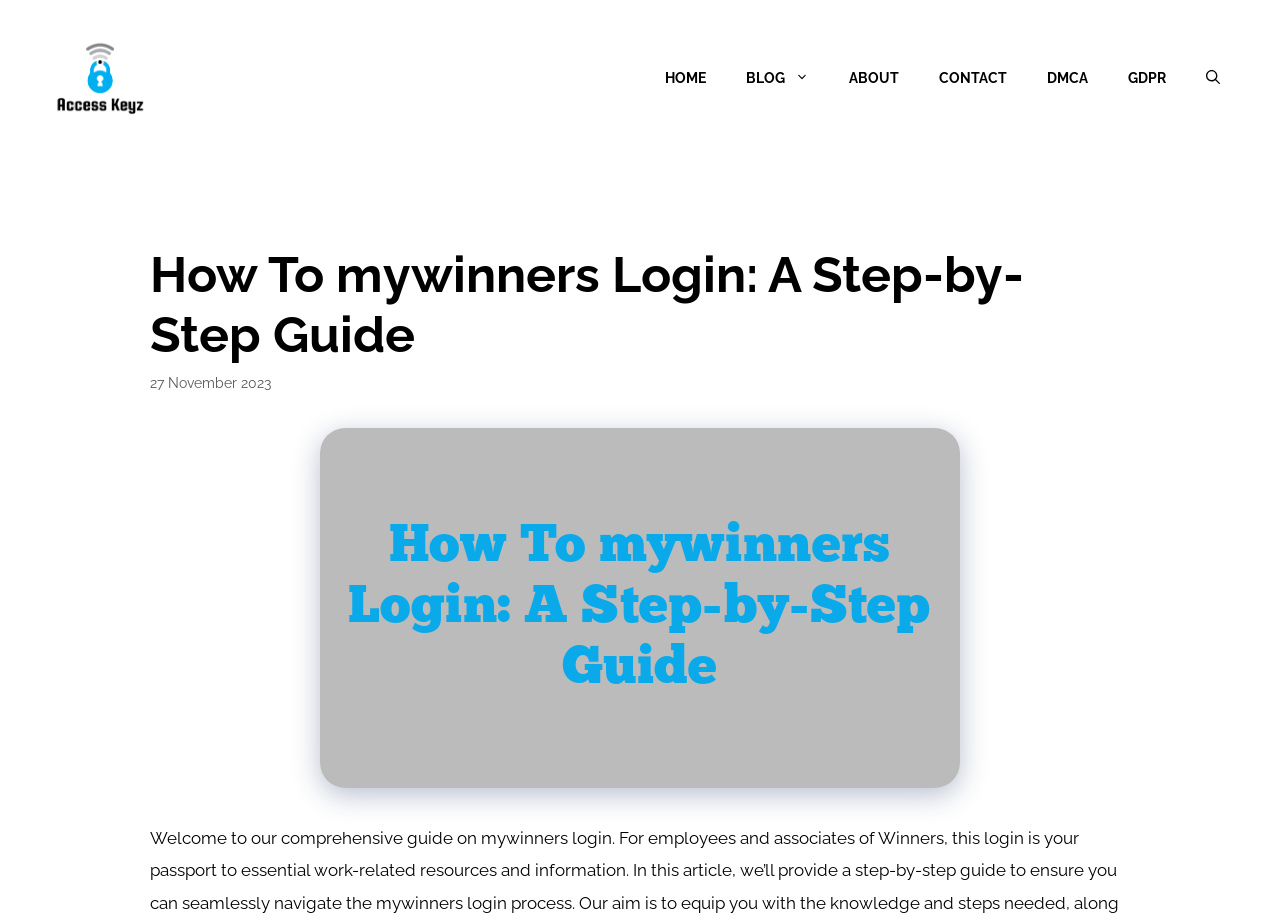Please determine the bounding box coordinates for the element that should be clicked to follow these instructions: "read the article about mywinners login".

[0.117, 0.266, 0.883, 0.397]